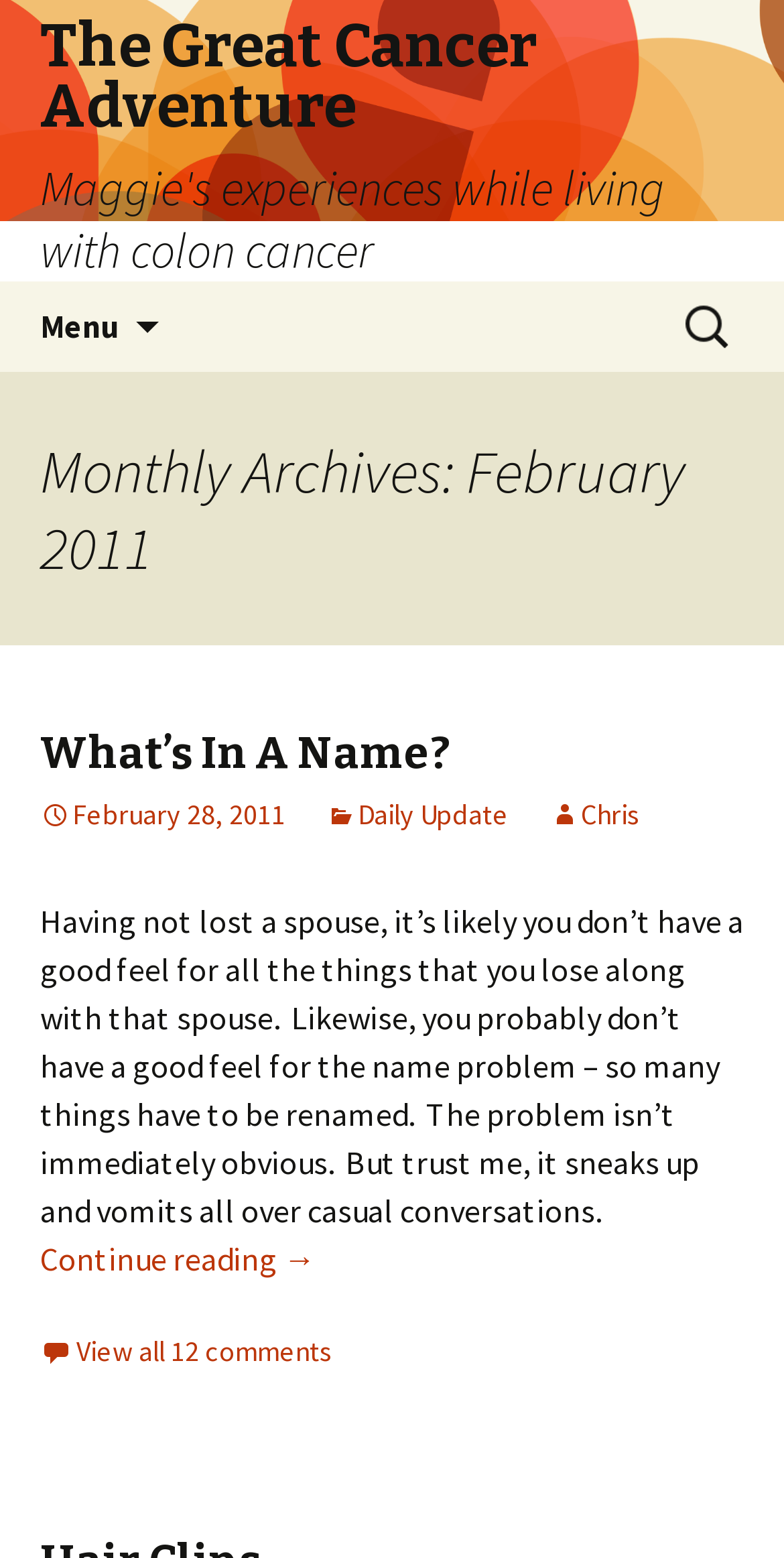Using a single word or phrase, answer the following question: 
What is the date of the latest article?

February 28, 2011